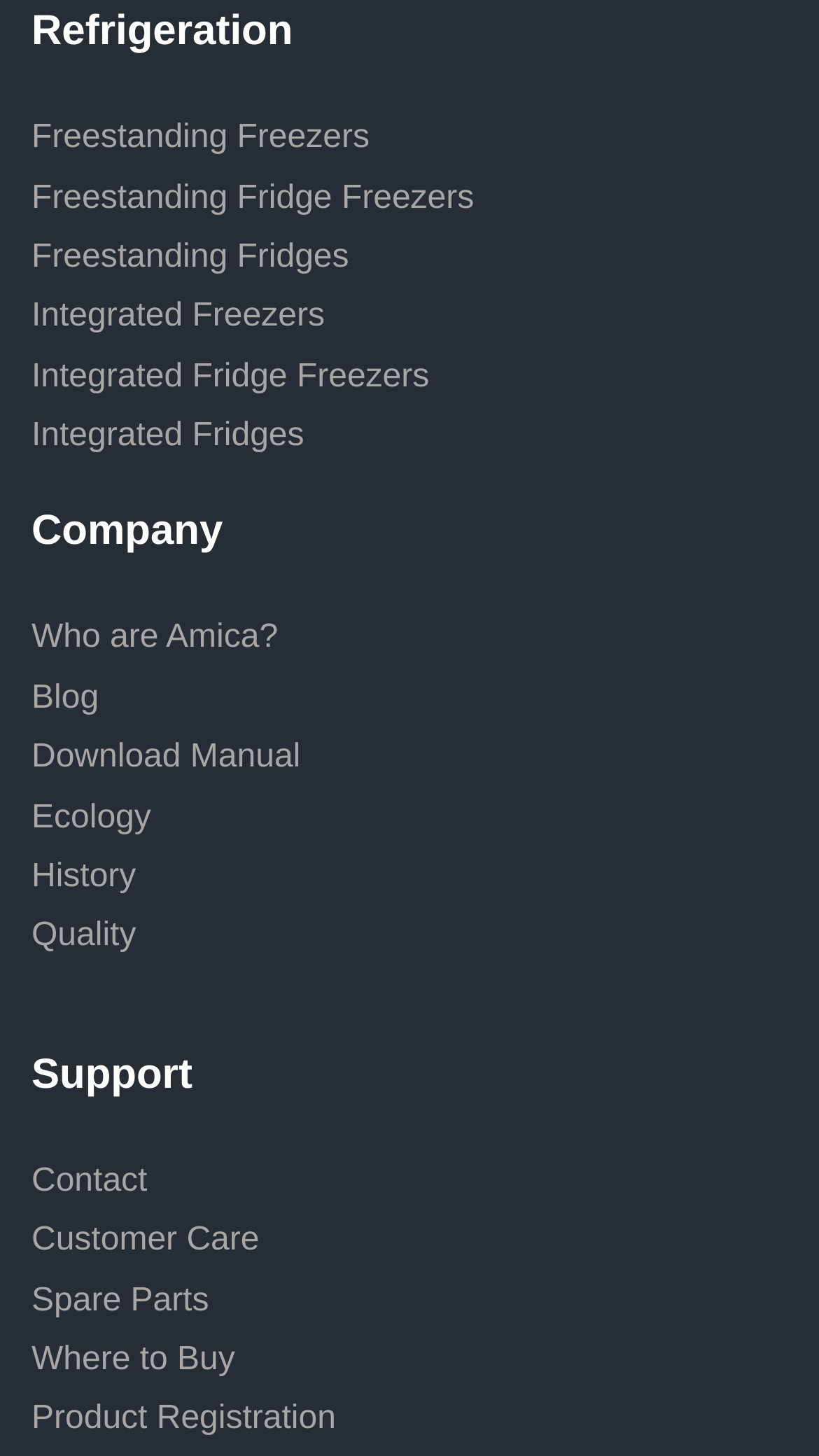Could you determine the bounding box coordinates of the clickable element to complete the instruction: "Register a Product"? Provide the coordinates as four float numbers between 0 and 1, i.e., [left, top, right, bottom].

[0.038, 0.963, 0.41, 0.987]